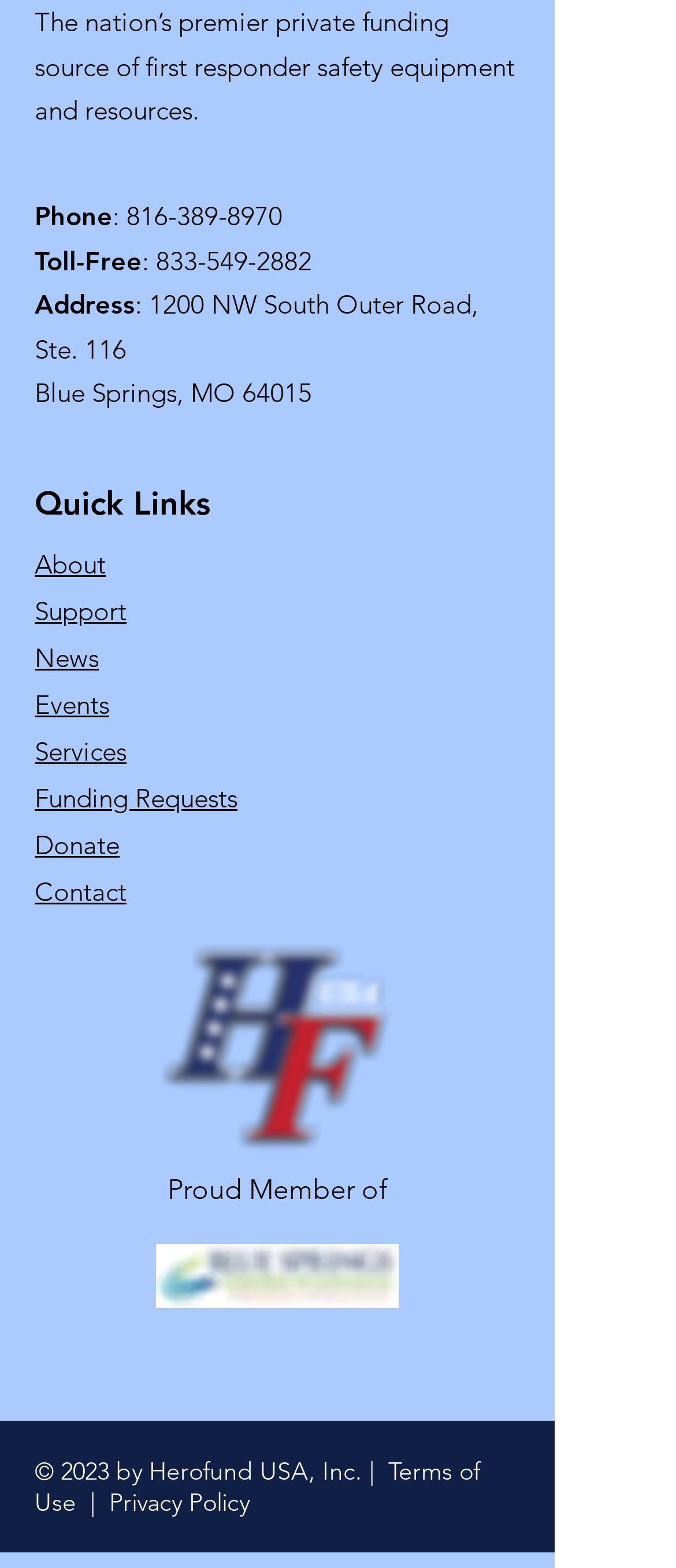How many links are there in the 'Quick Links' section?
Respond with a short answer, either a single word or a phrase, based on the image.

7